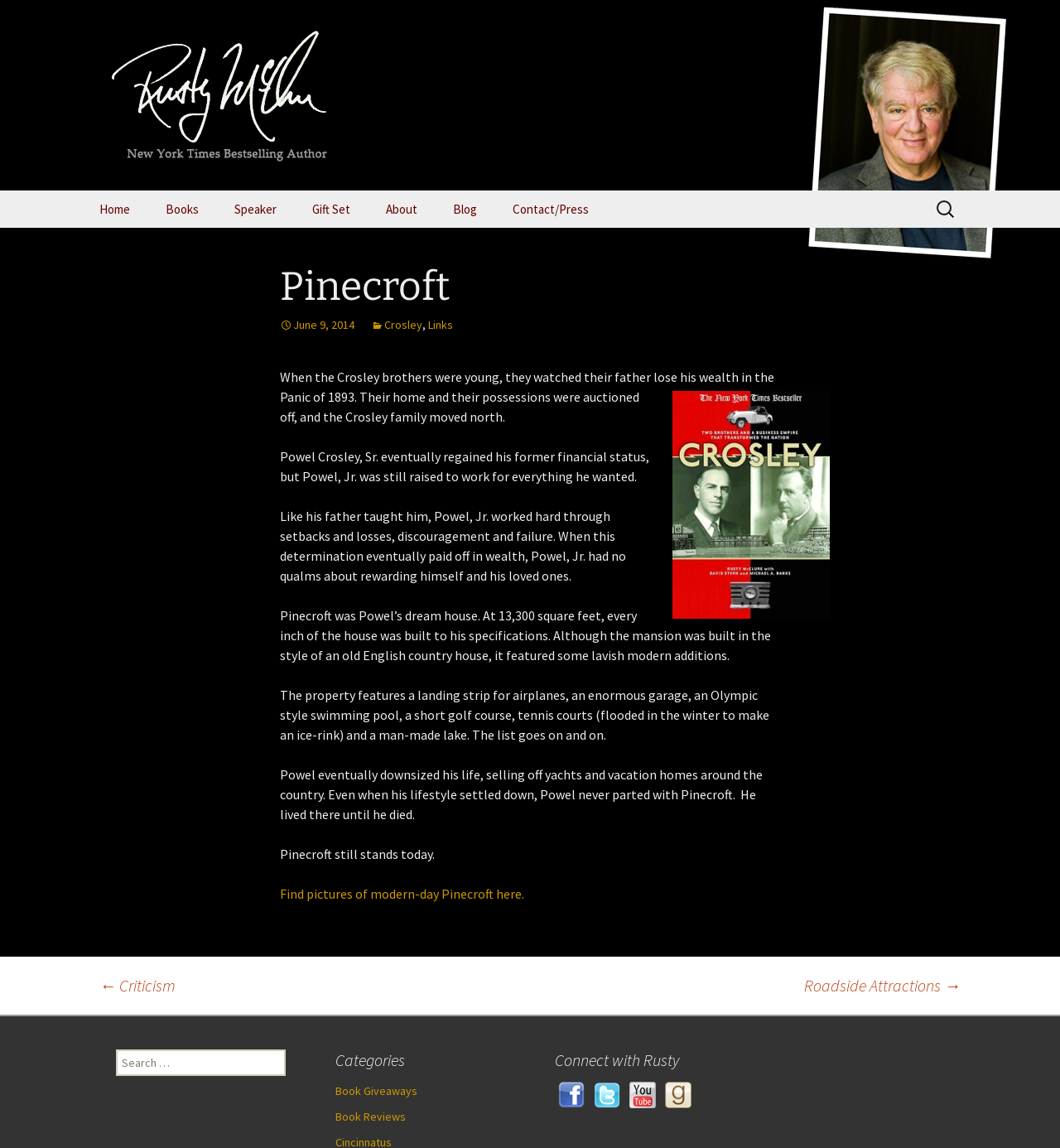What is the name of the house described in the article?
Please provide a detailed and comprehensive answer to the question.

The answer can be found by reading the article, which mentions 'Pinecroft was Powel’s dream house.' This indicates that Pinecroft is the name of the house being described.